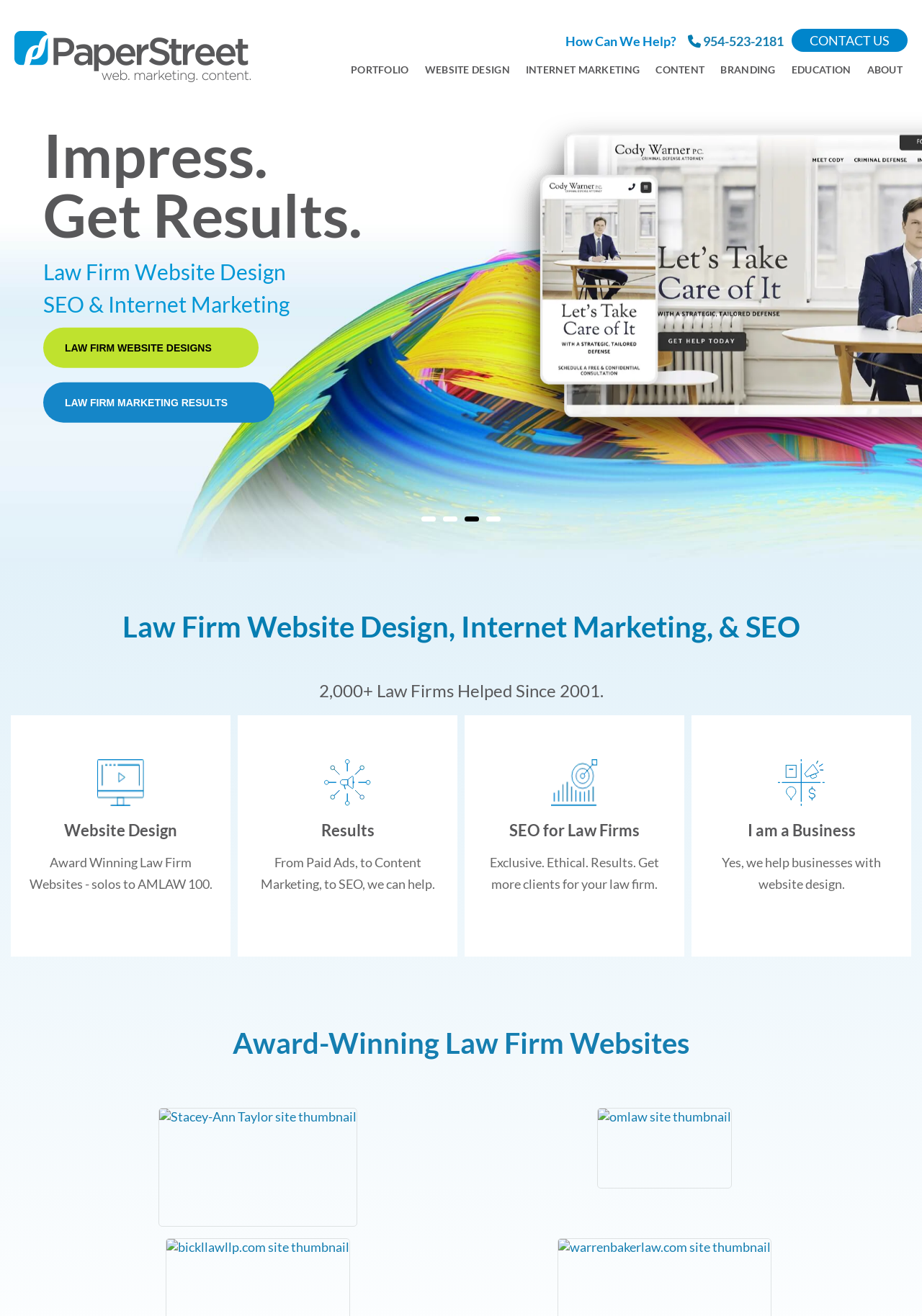What services does the company offer?
Provide a thorough and detailed answer to the question.

The company offers Website Design, SEO, and Internet Marketing services, which can be inferred from the various links and headings throughout the webpage, such as 'Website Design', 'SEO for Law Firms', and 'Internet Marketing'.